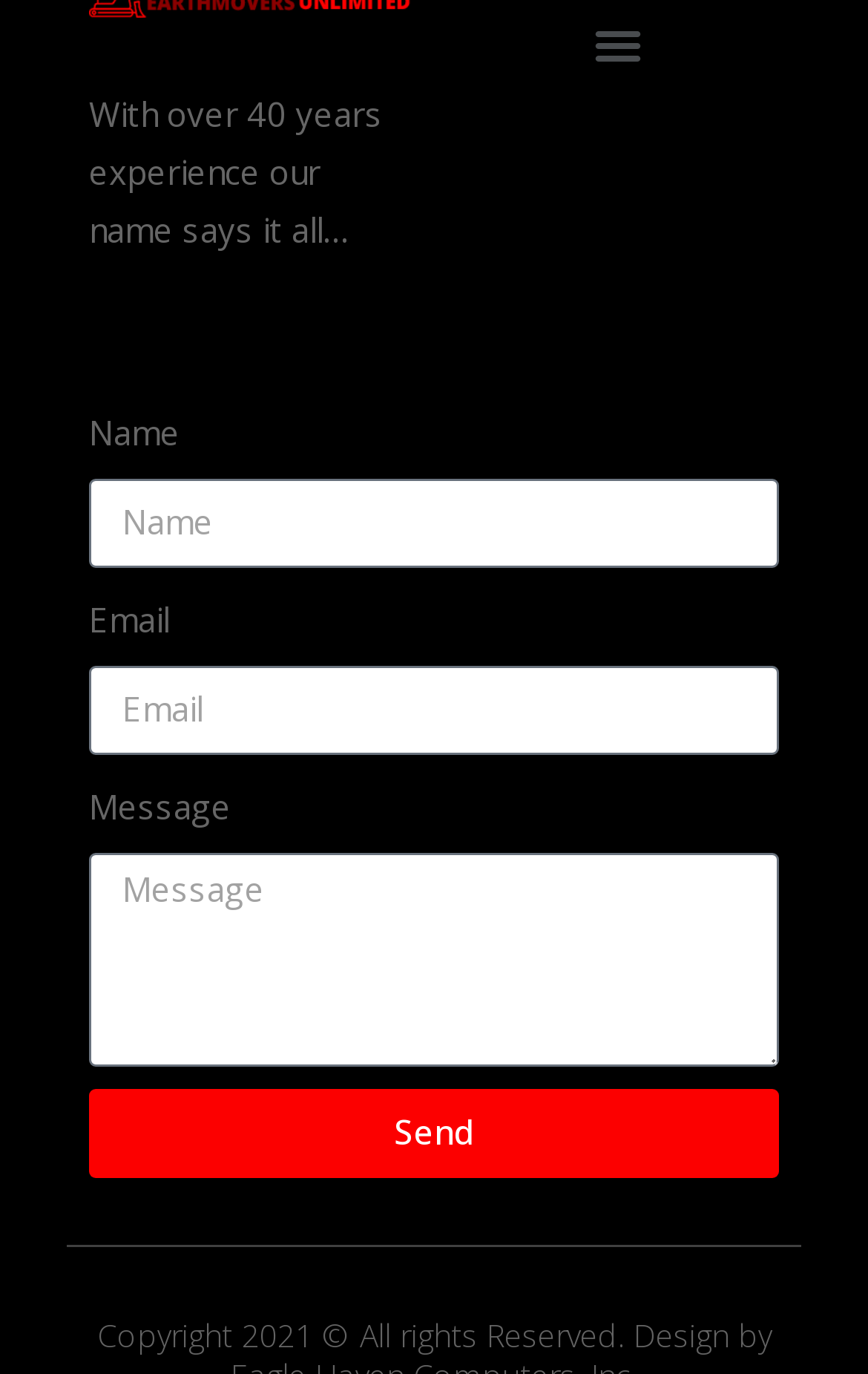Find the UI element described as: "parent_node: Message name="form_fields[message]" placeholder="Message"" and predict its bounding box coordinates. Ensure the coordinates are four float numbers between 0 and 1, [left, top, right, bottom].

[0.103, 0.62, 0.897, 0.776]